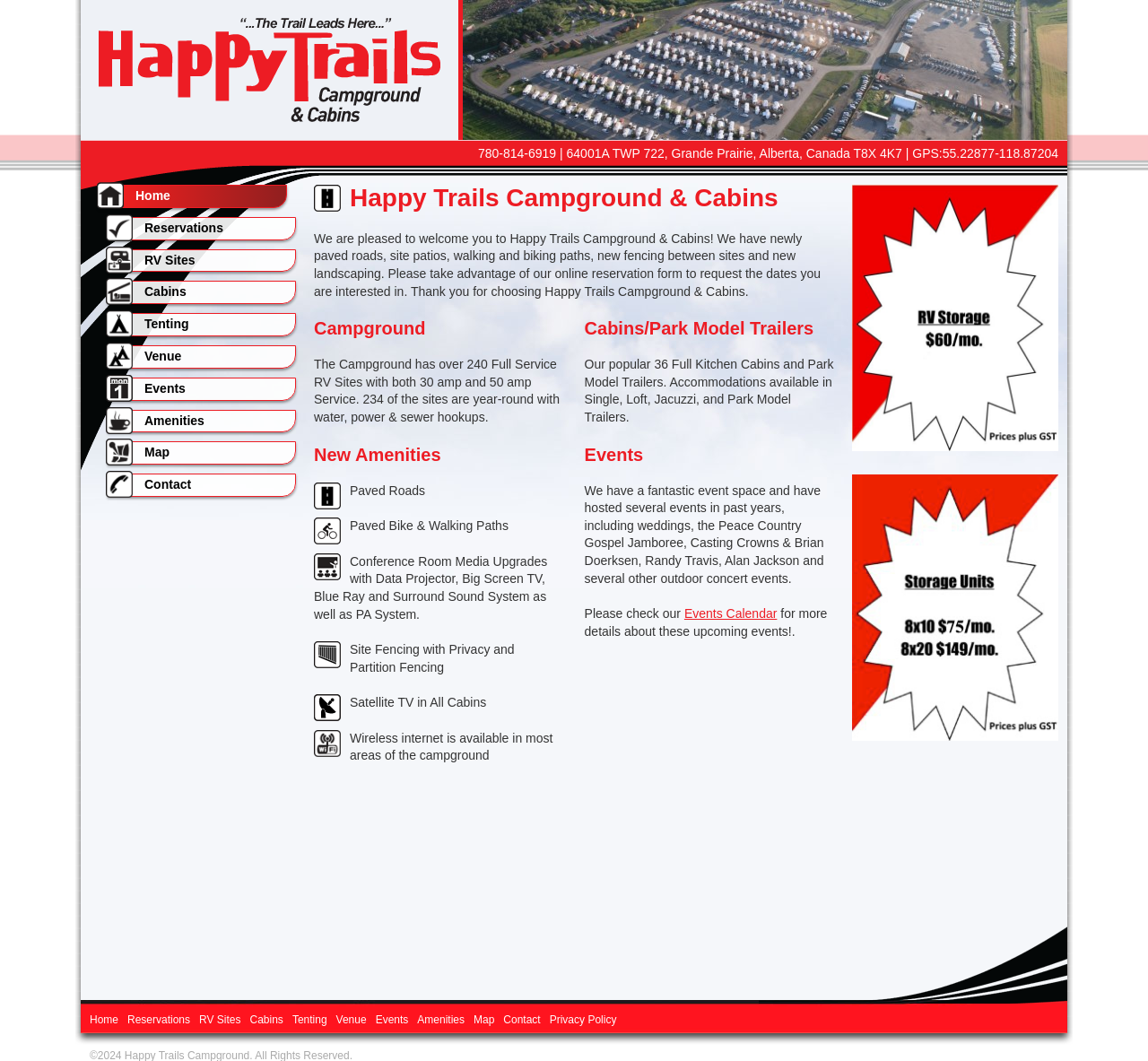What is the purpose of the 'Venue' link?
Using the image, provide a detailed and thorough answer to the question.

I inferred this from the context of the links provided, including 'Events' and 'Reservations', which suggests that the 'Venue' link is related to event space information.